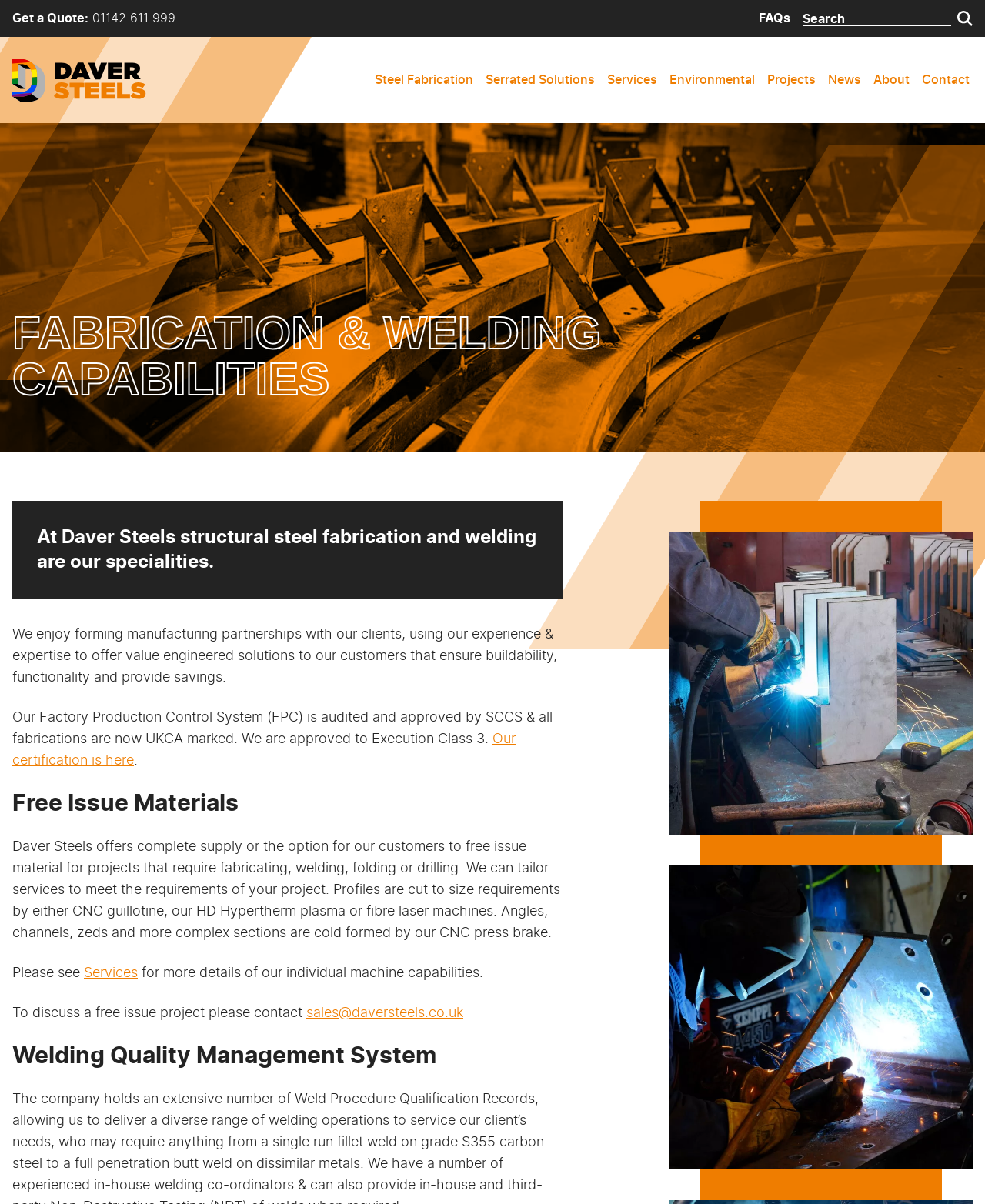Locate the bounding box coordinates of the clickable part needed for the task: "Get a quote".

[0.094, 0.01, 0.178, 0.02]